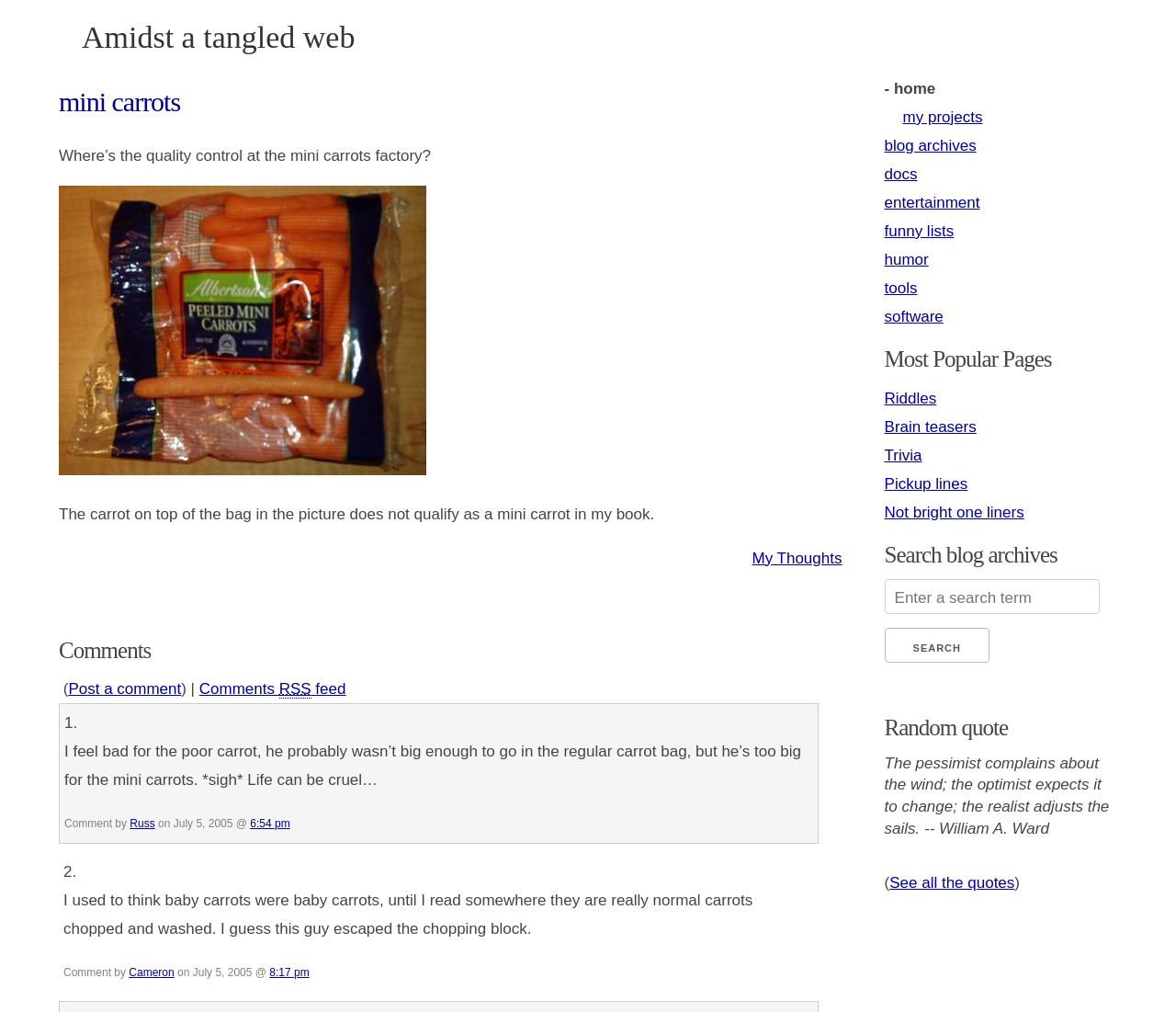What is the quote displayed on the webpage?
Please answer the question with as much detail as possible using the screenshot.

The quote displayed on the webpage is 'The pessimist complains about the wind; the optimist expects it to change; the realist adjusts the sails. -- William A. Ward', which can be seen from the static text element.